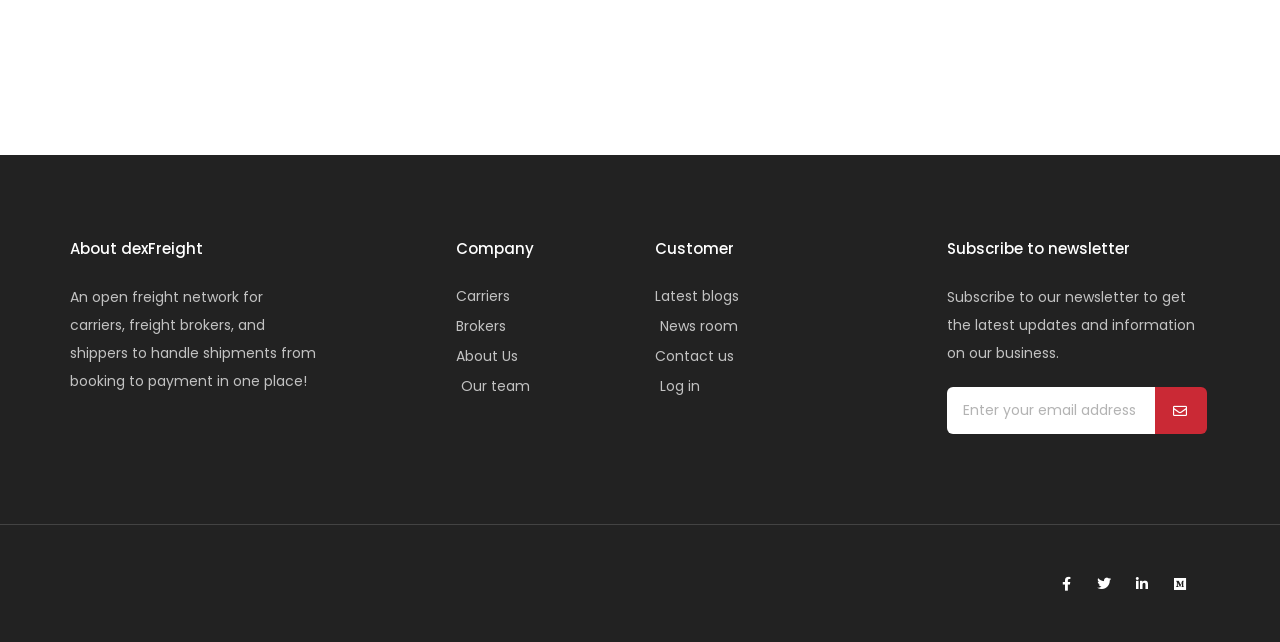Given the content of the image, can you provide a detailed answer to the question?
What social media platforms is dexFreight on?

The website has links to dexFreight's social media profiles on Facebook, Twitter, LinkedIn, and Medium, indicating that the company is present on these platforms.